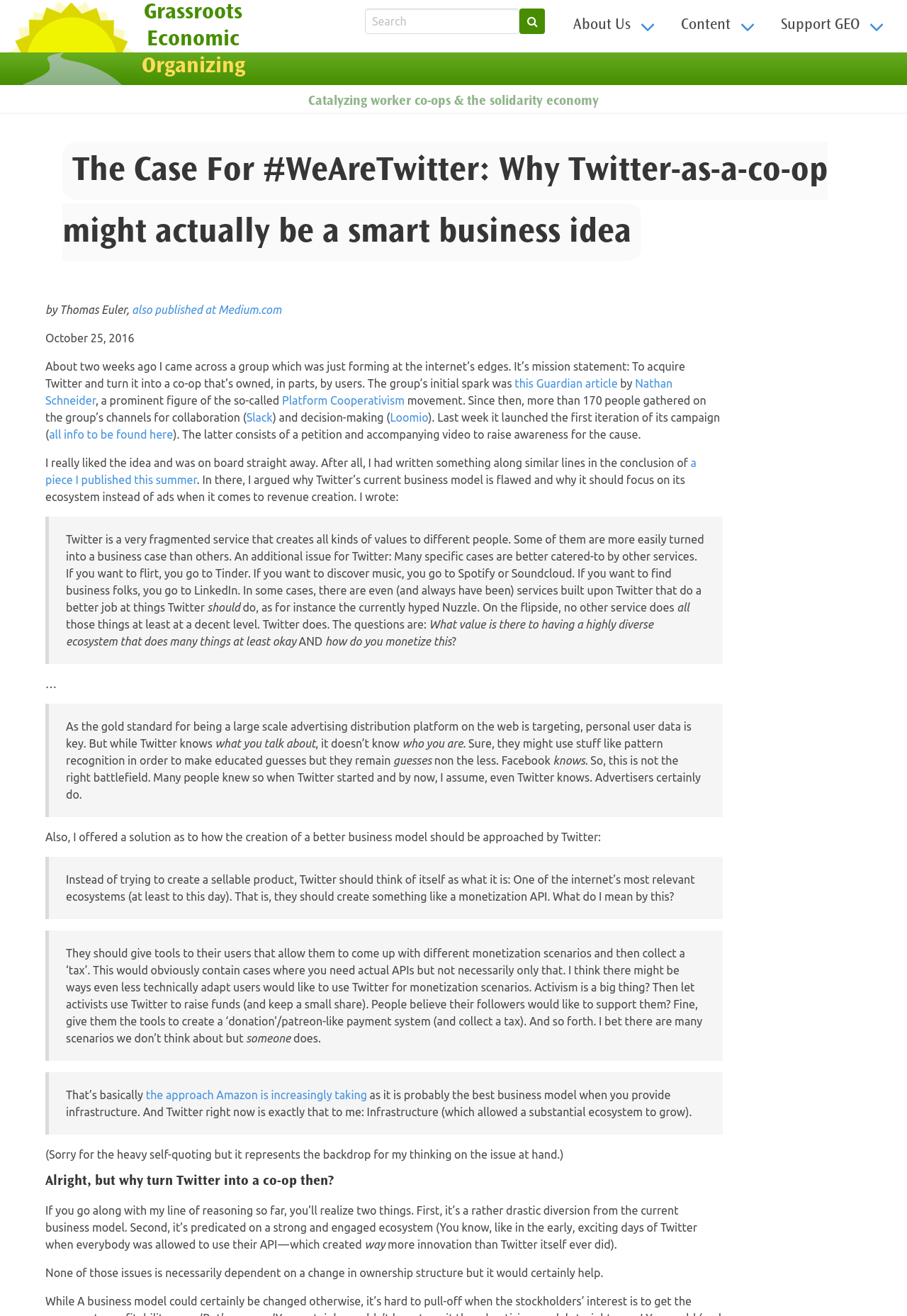Identify the bounding box coordinates of the element that should be clicked to fulfill this task: "Read about the case for Twitter-as-a-co-op". The coordinates should be provided as four float numbers between 0 and 1, i.e., [left, top, right, bottom].

[0.069, 0.108, 0.931, 0.201]